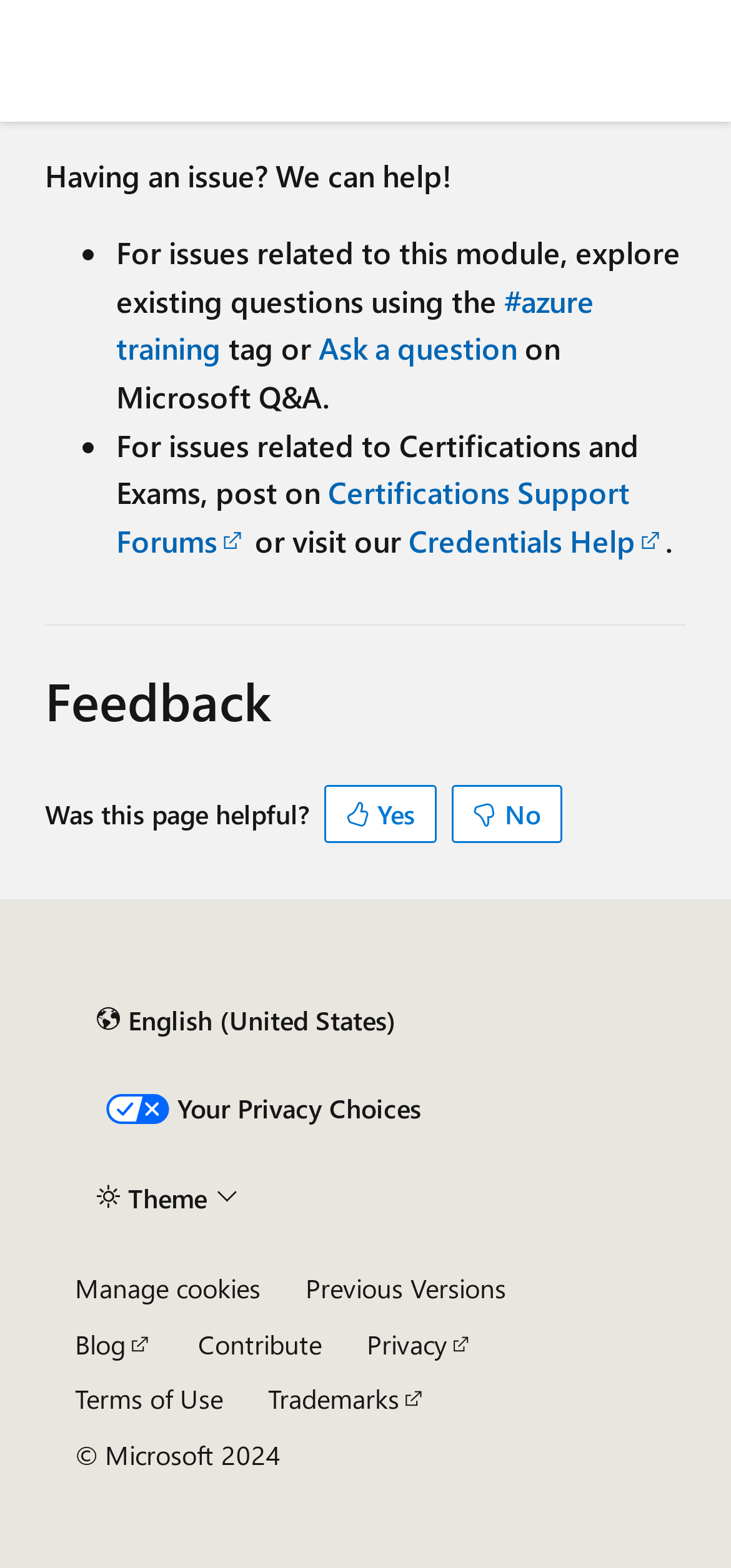Based on the image, give a detailed response to the question: What is the purpose of this webpage?

Based on the content of the webpage, it appears to be a support page that provides links to resources for issues related to a specific module, certifications, and exams. It also has a feedback section to gather user input on the helpfulness of the page.